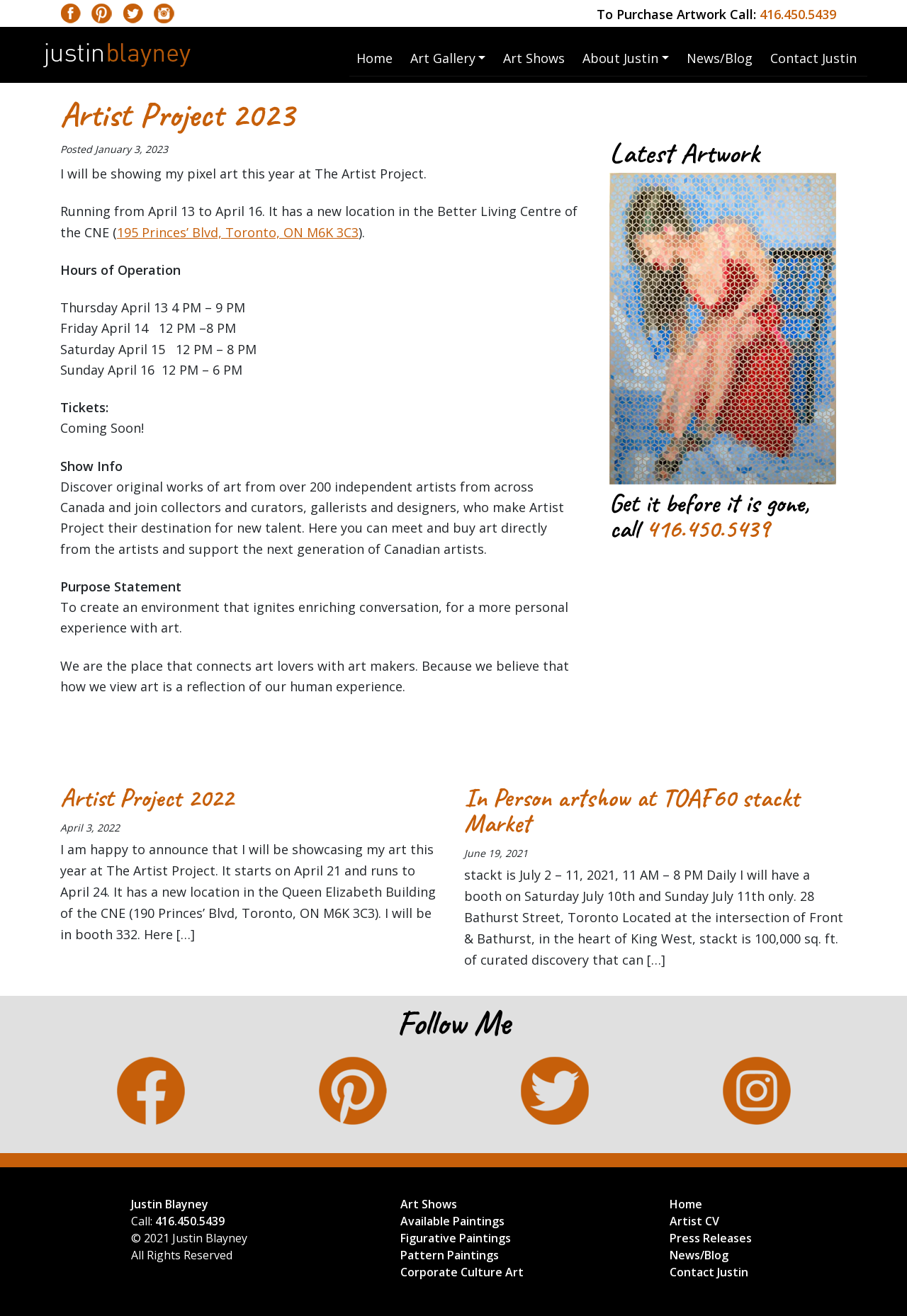What is the date of the Artist Project?
By examining the image, provide a one-word or phrase answer.

April 13 to April 16, 2023